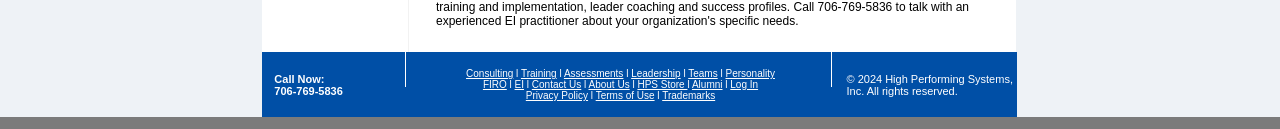Select the bounding box coordinates of the element I need to click to carry out the following instruction: "Click on Consulting".

[0.364, 0.527, 0.401, 0.612]